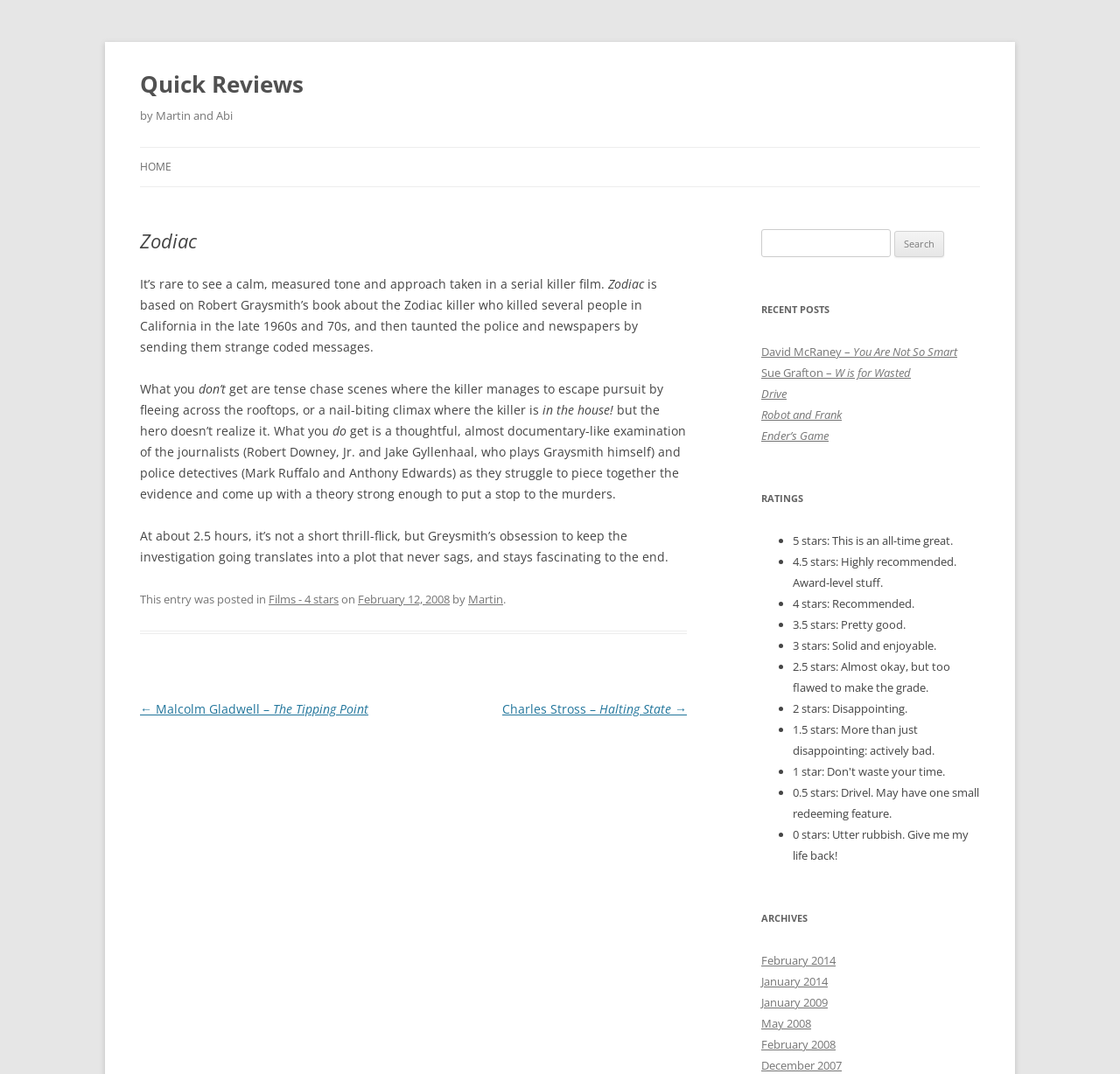Respond to the following question with a brief word or phrase:
What is the name of the author of the book about the Zodiac killer?

Robert Graysmith